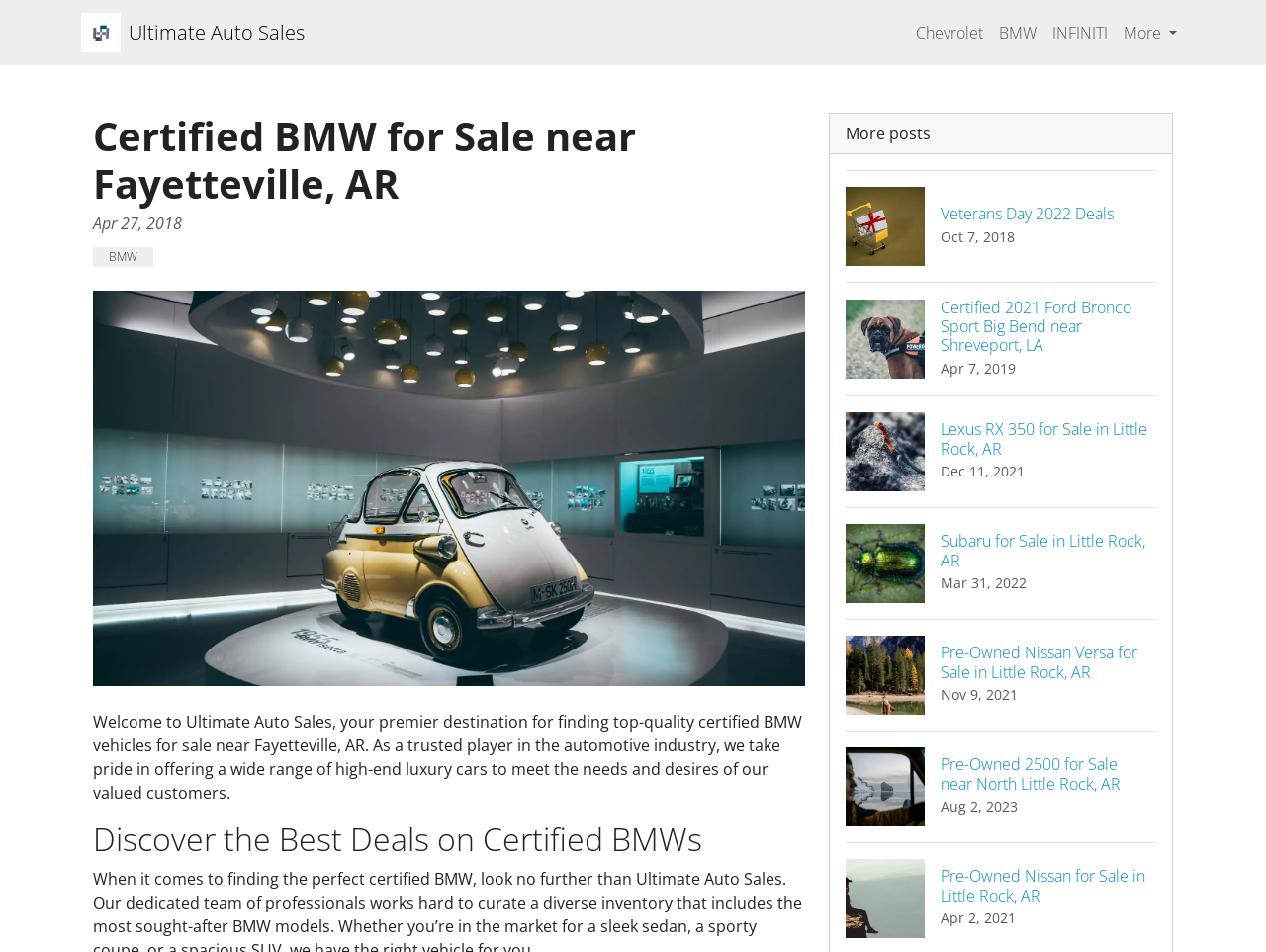Please specify the bounding box coordinates of the clickable region necessary for completing the following instruction: "Explore the Lexus RX 350 for Sale in Little Rock, AR post". The coordinates must consist of four float numbers between 0 and 1, i.e., [left, top, right, bottom].

[0.668, 0.415, 0.913, 0.532]